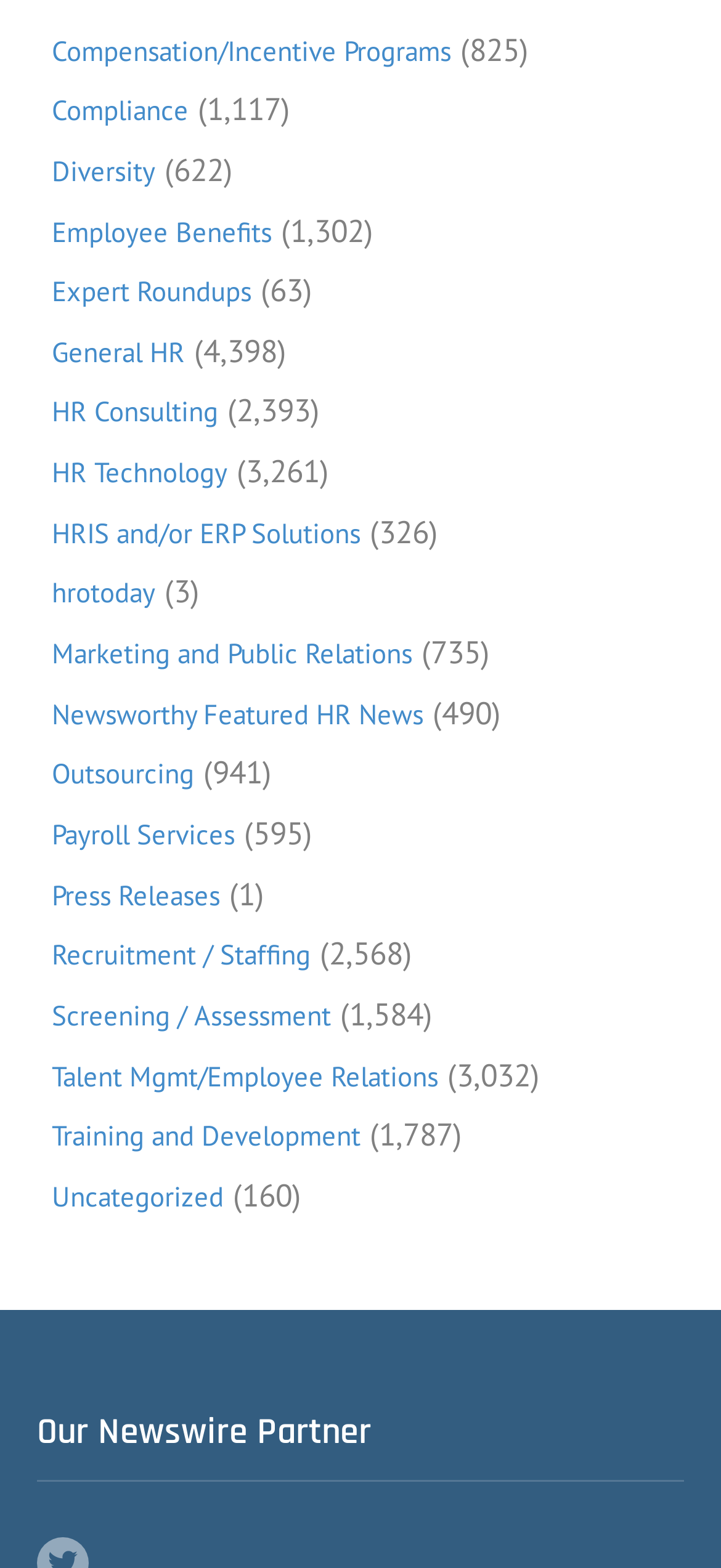What is the name of the newswire partner?
Analyze the image and provide a thorough answer to the question.

By analyzing the heading element, I found that the name of the newswire partner is hrotoday, which is mentioned in the heading 'Our Newswire Partner'.